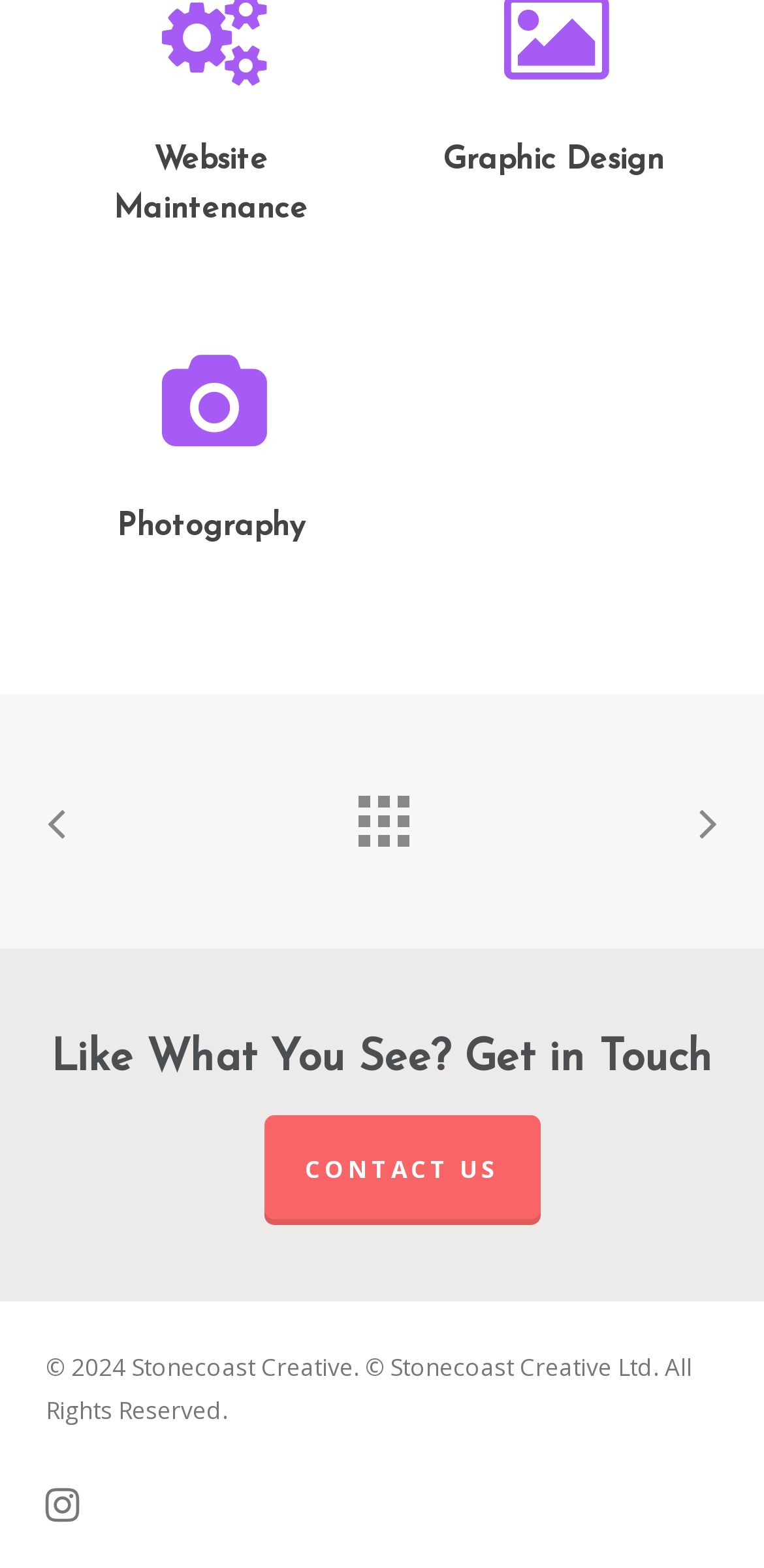Respond to the question with just a single word or phrase: 
How many headings are there on the webpage?

3